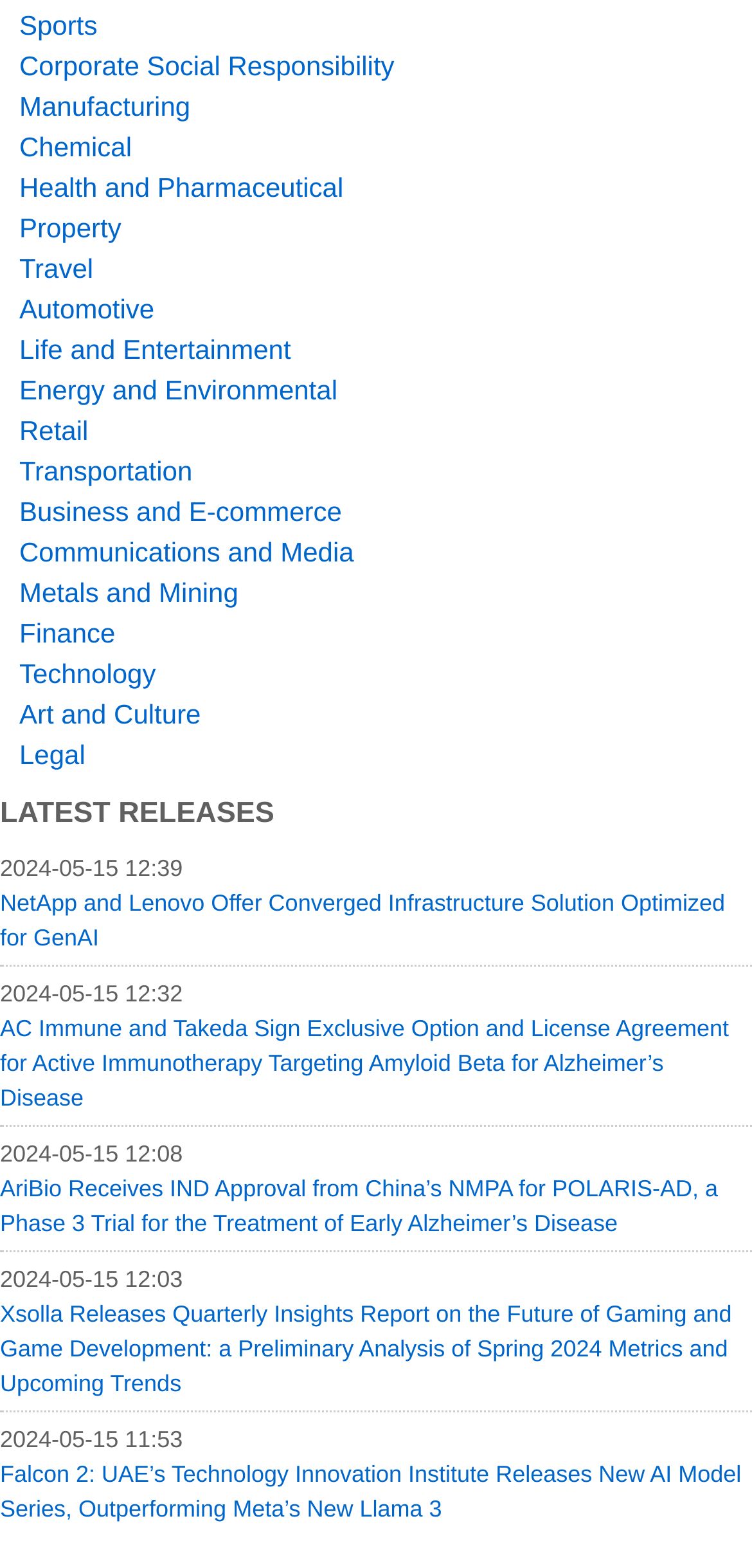Determine the bounding box coordinates for the area that should be clicked to carry out the following instruction: "Read about Falcon 2: UAE’s Technology Innovation Institute Releases New AI Model Series".

[0.0, 0.932, 0.986, 0.971]